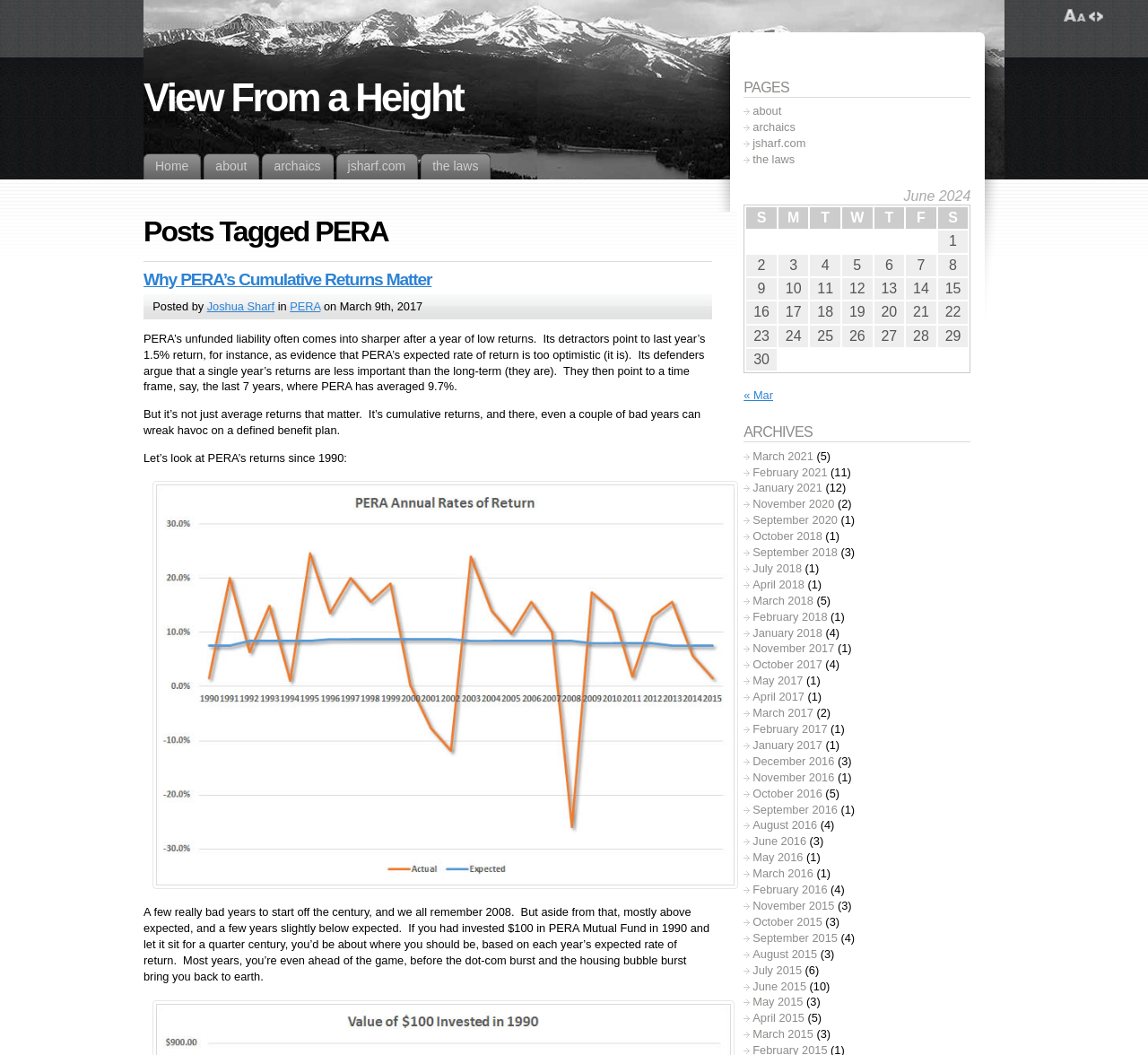Show me the bounding box coordinates of the clickable region to achieve the task as per the instruction: "View 'Why PERA’s Cumulative Returns Matter'".

[0.125, 0.256, 0.376, 0.274]